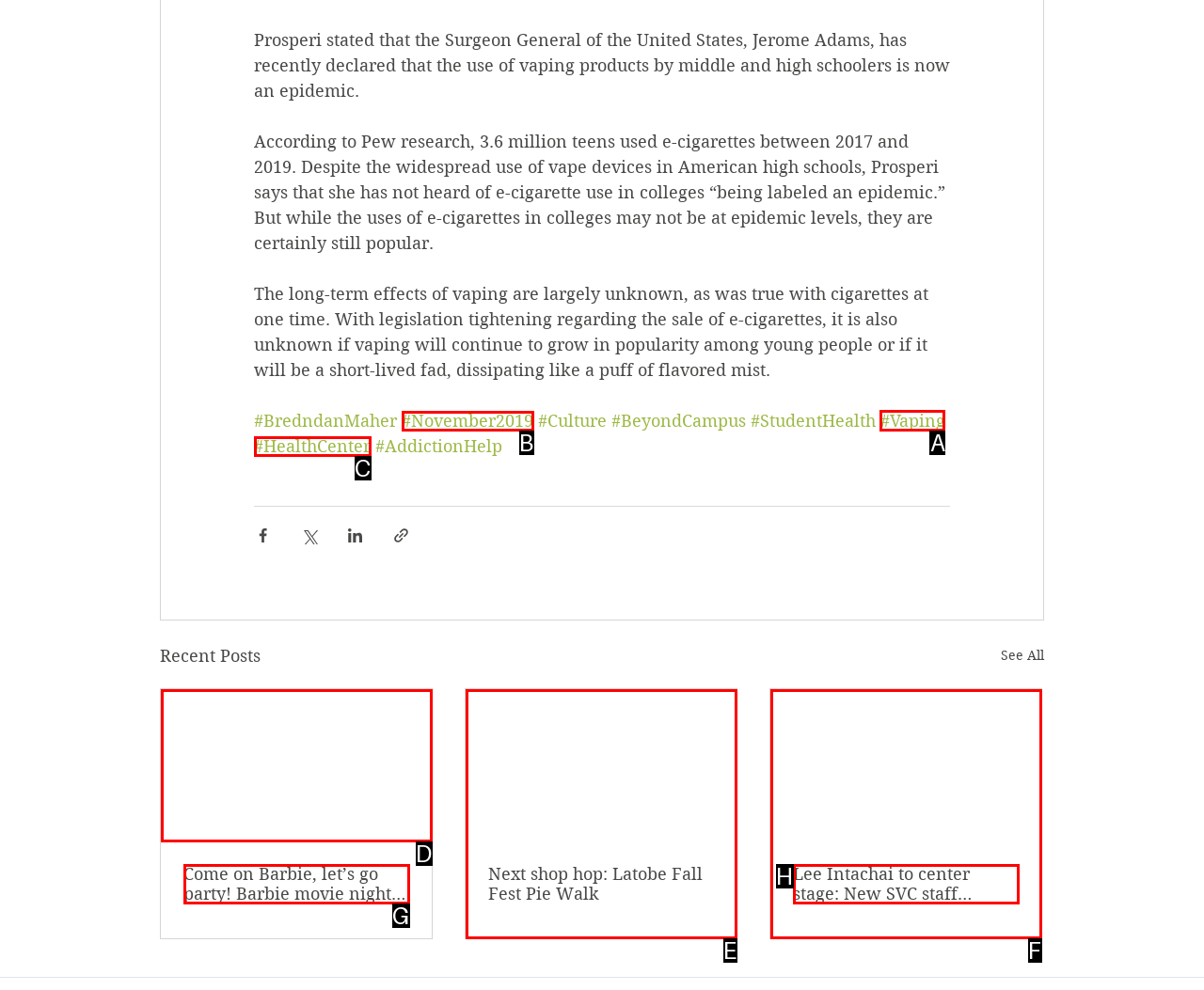Identify the HTML element that should be clicked to accomplish the task: Read more about vaping
Provide the option's letter from the given choices.

A